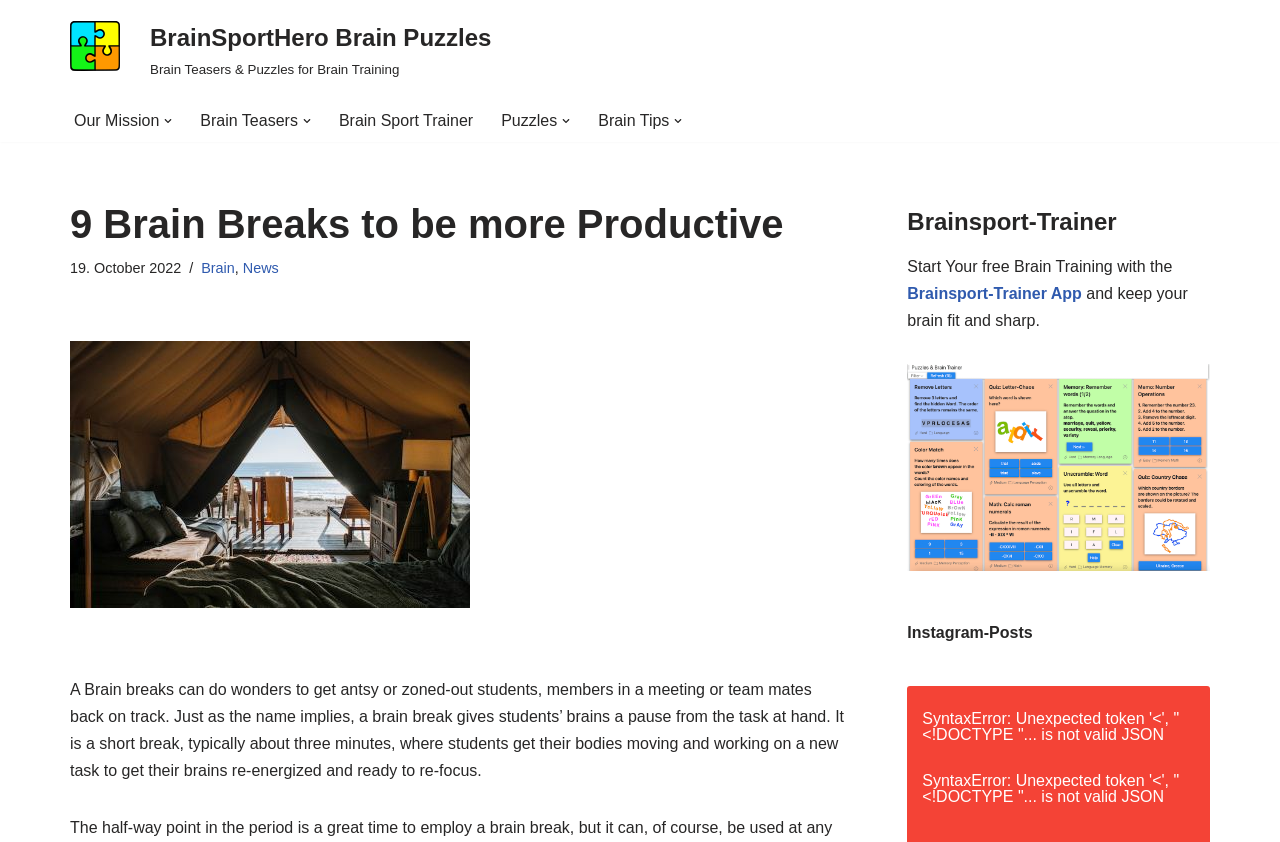Find the bounding box coordinates of the element to click in order to complete the given instruction: "Click the 'BrainSportHero Brain Puzzles Brain Teasers & Puzzles for Brain Training' link."

[0.117, 0.021, 0.384, 0.097]